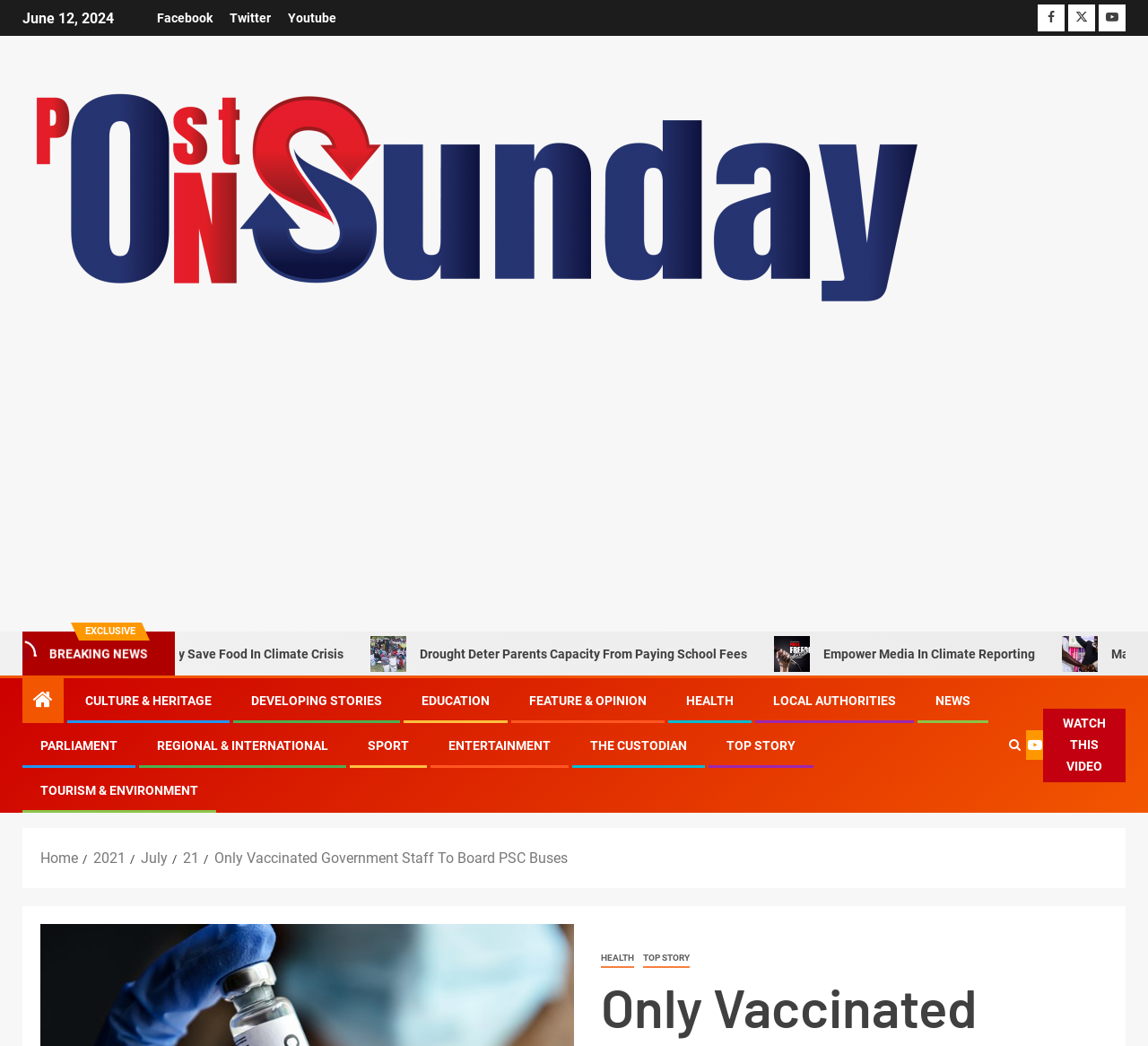Please locate the UI element described by "Watch this Video" and provide its bounding box coordinates.

[0.894, 0.678, 0.98, 0.748]